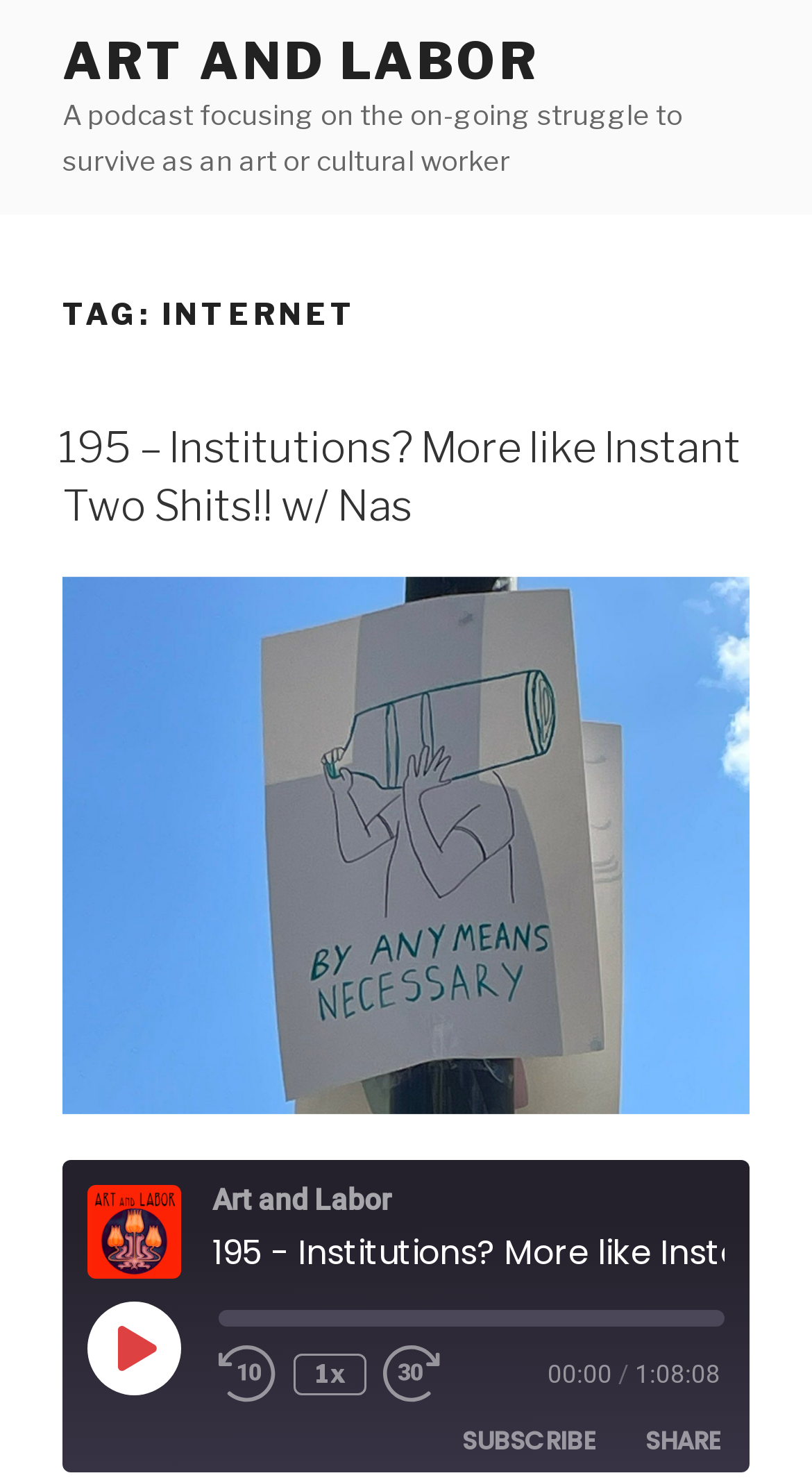Explain the webpage in detail.

The webpage is about a podcast called "Art and Labor" that focuses on the struggles of art and cultural workers. At the top, there is a link to the podcast's main page labeled "ART AND LABOR". Below this link, there is a brief description of the podcast. 

Further down, there is a heading "TAG: INTERNET" that contains a subheading "195 – Institutions? More like Instant Two Shits!! w/ Nas", which is a link to a specific episode of the podcast. To the right of this heading, there is an image with the label "Art and Labor". 

Below the image, there are several buttons and controls for playing and navigating the podcast episode. These include a "Play Episode" button, a progress bar for seeking, and buttons for rewinding, playing at different speeds, and fast-forwarding. There is also a time display showing the current time and total time of the episode.

At the bottom of the page, there are two buttons labeled "SUBSCRIBE" and "SHARE".